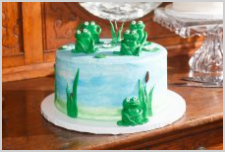Give a one-word or short-phrase answer to the following question: 
What is the theme of the cake?

Whimsical